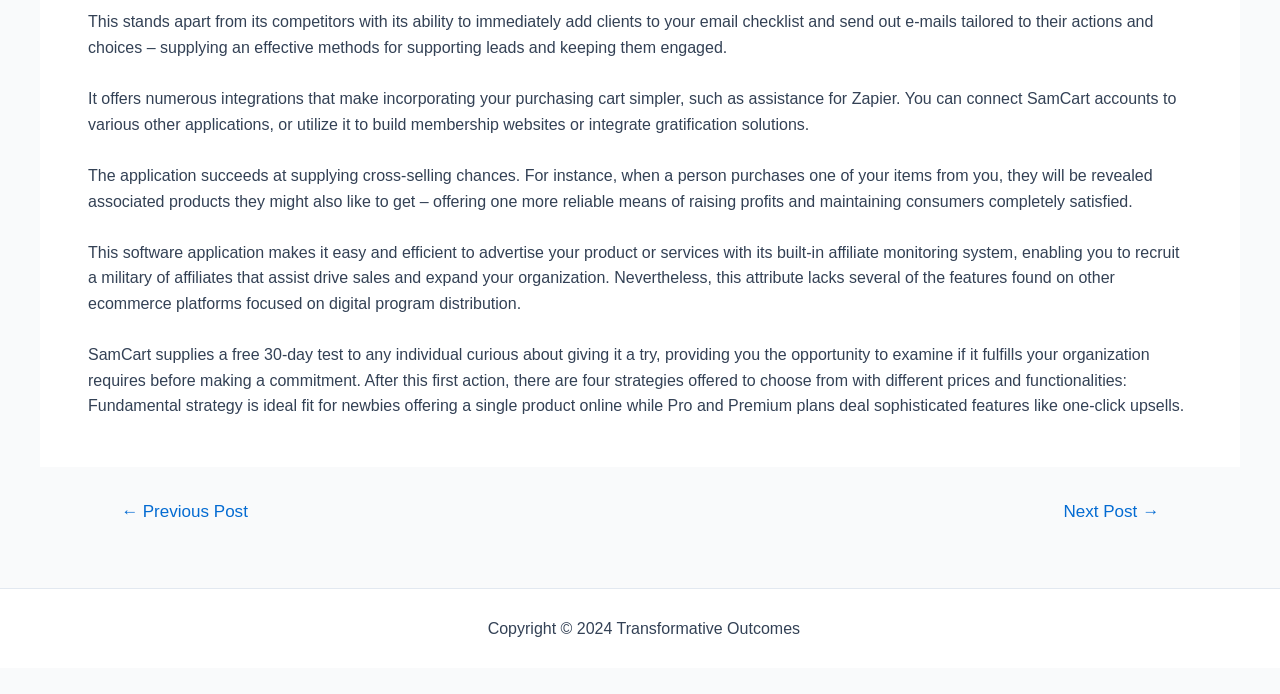Analyze the image and answer the question with as much detail as possible: 
How many days is the free trial period?

The webpage mentions that SamCart supplies a free 30-day trial to anyone curious about giving it a try, providing users the opportunity to examine if it fulfills their organization requires before making a commitment.